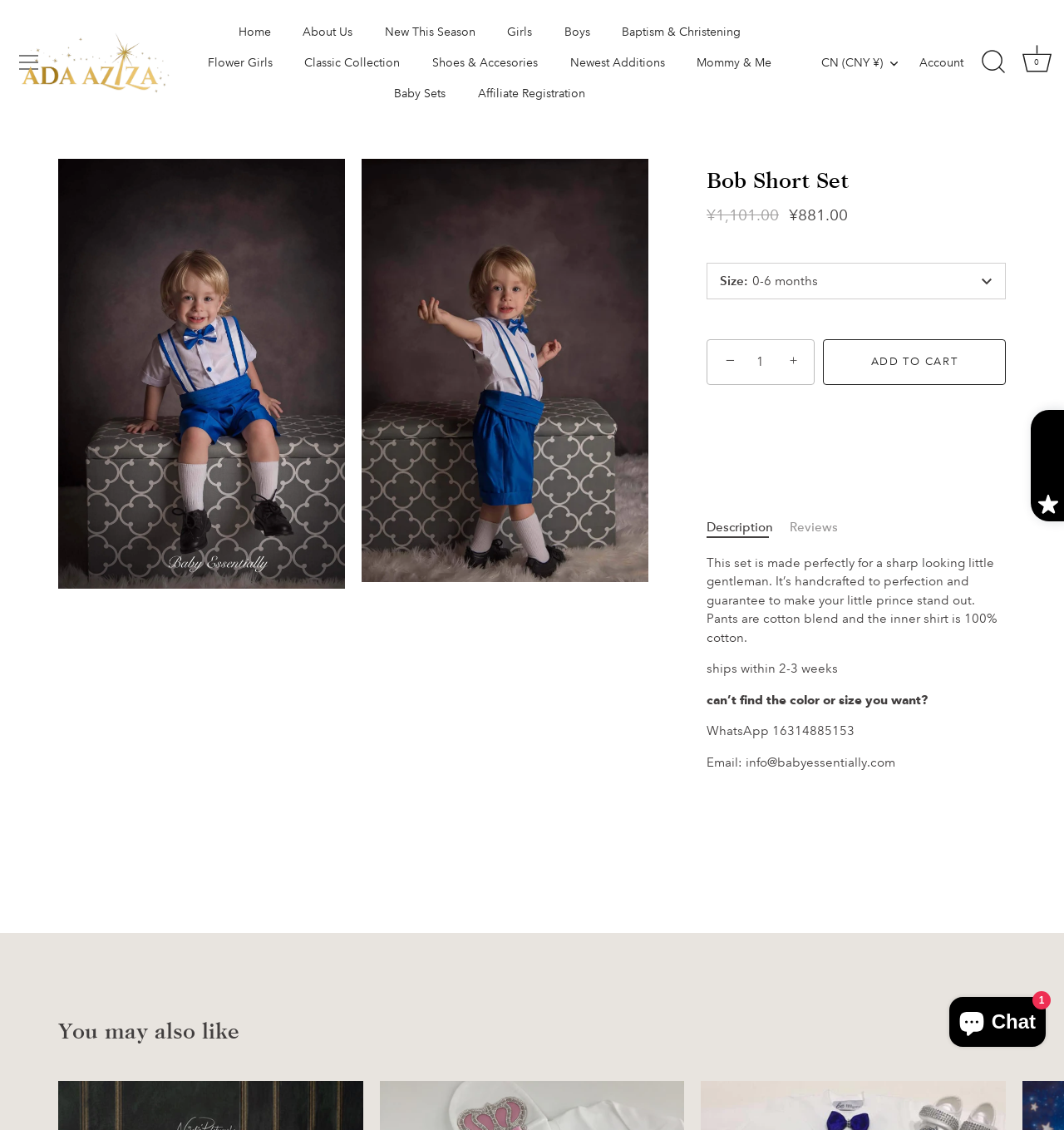What is the price of the Bob Short Set?
Based on the screenshot, provide a one-word or short-phrase response.

¥1,101.00